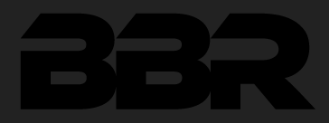What is the purpose of the dark background?
Using the details from the image, give an elaborate explanation to answer the question.

The dark background is used to make the BBR logo more visible and impactful, symbolizing the commitment to promoting the stories and successes of Black businesses.